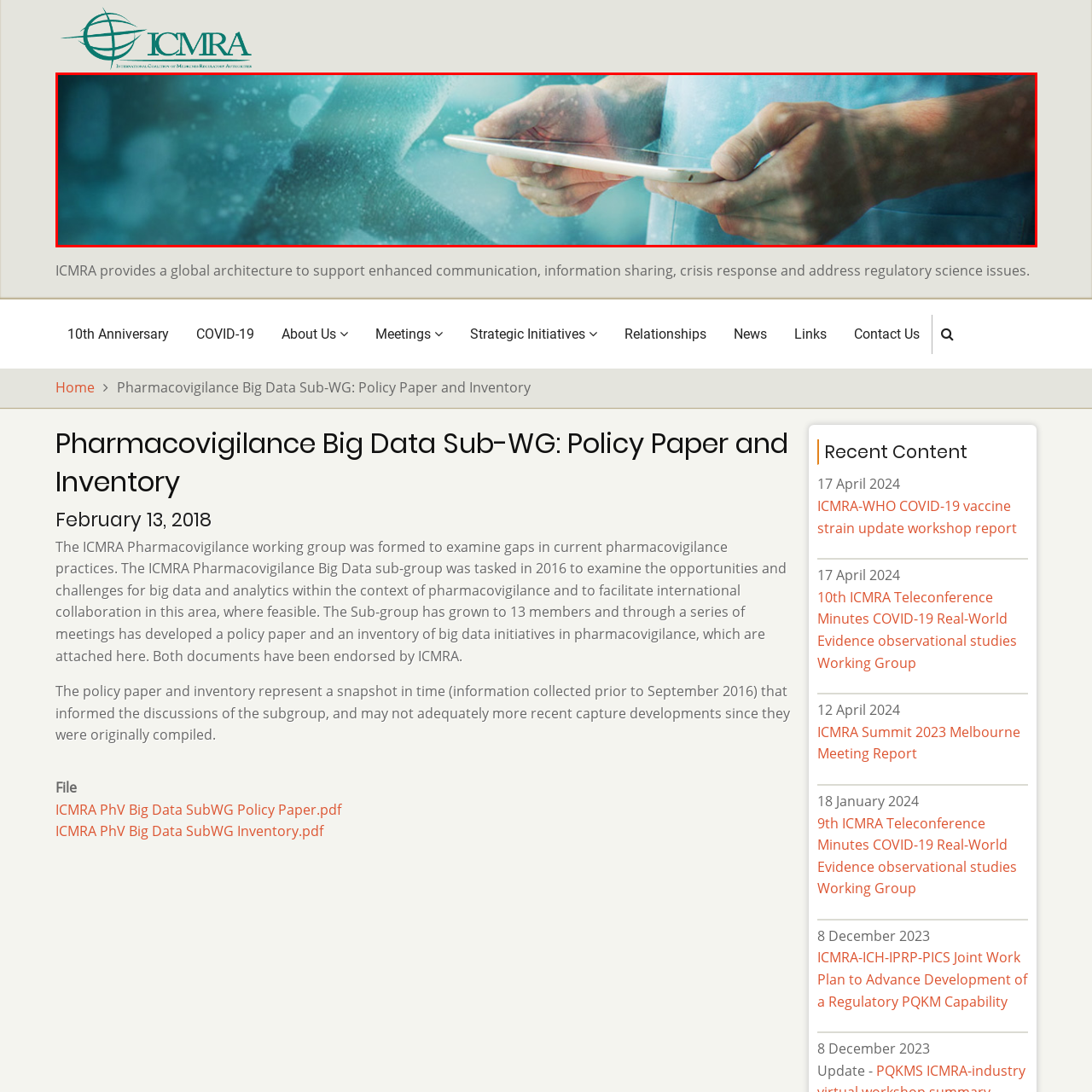Describe extensively the visual content inside the red marked area.

An individual is seen holding a tablet, demonstrating the integration of technology in the field of healthcare. The hand positioning suggests focus and engagement, possibly indicating the use of digital tools for patient management or data analysis. The background is softly blurred, enhancing the emphasis on the device and the person's hands, evoking a modern and professional atmosphere that aligns with advancements in pharmacovigilance and data management. This image reflects the increasing reliance on digital applications in regulatory science and the importance of efficient communication and information sharing within the medical community.